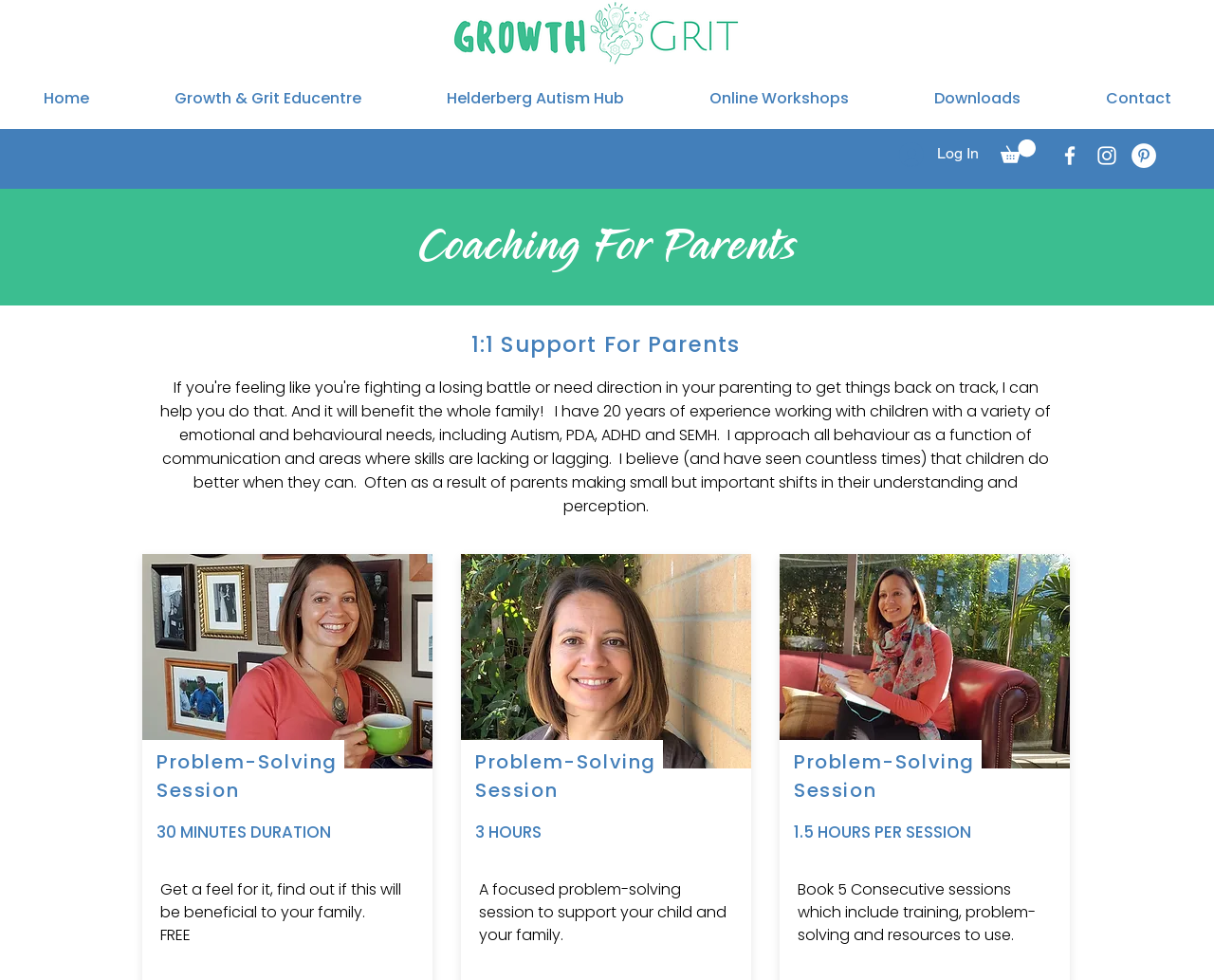Please specify the bounding box coordinates of the clickable region necessary for completing the following instruction: "Book a Problem-Solving Session". The coordinates must consist of four float numbers between 0 and 1, i.e., [left, top, right, bottom].

[0.391, 0.837, 0.446, 0.86]